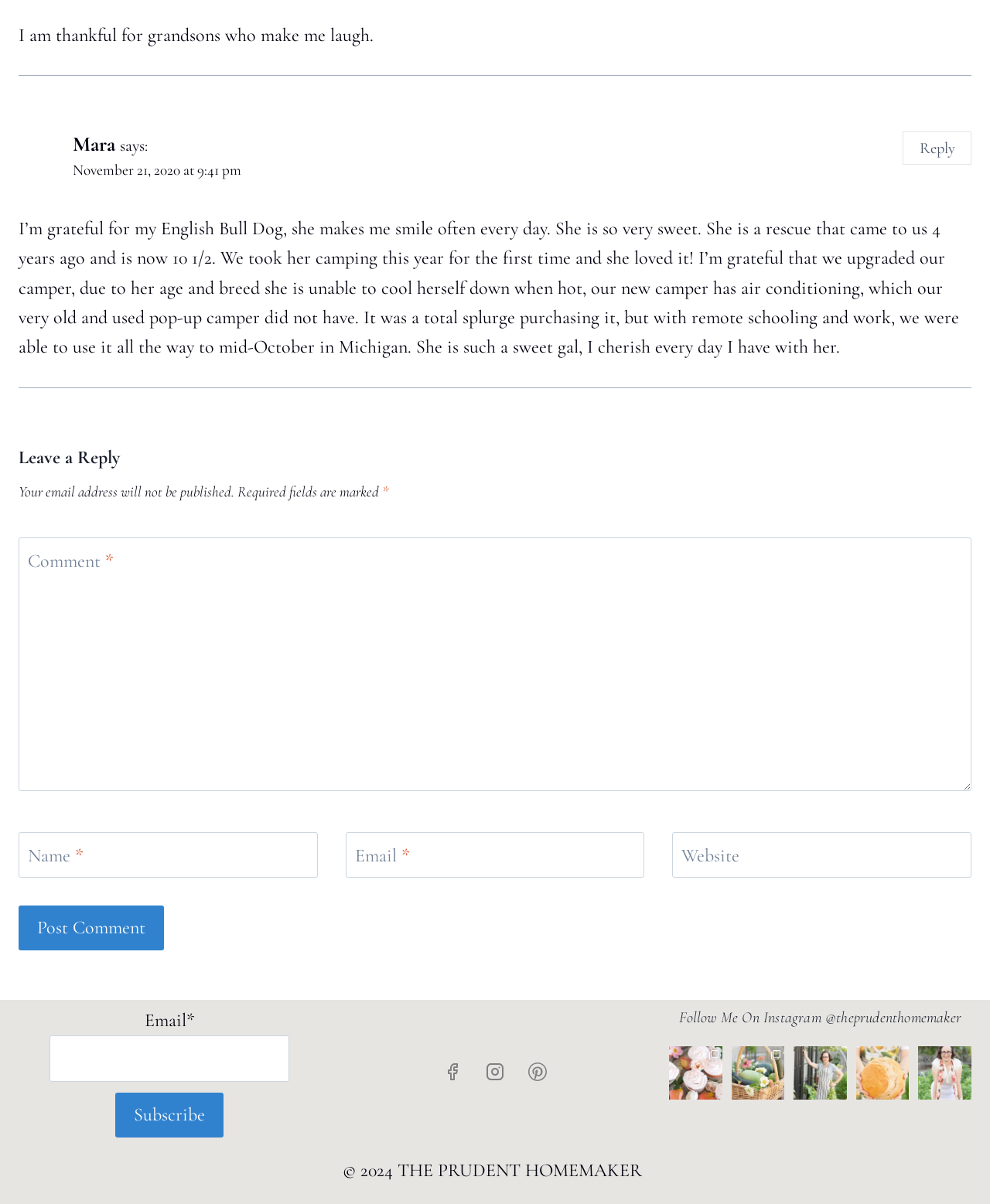Given the description of a UI element: "parent_node: Email* name="esfpx_email"", identify the bounding box coordinates of the matching element in the webpage screenshot.

[0.05, 0.86, 0.292, 0.899]